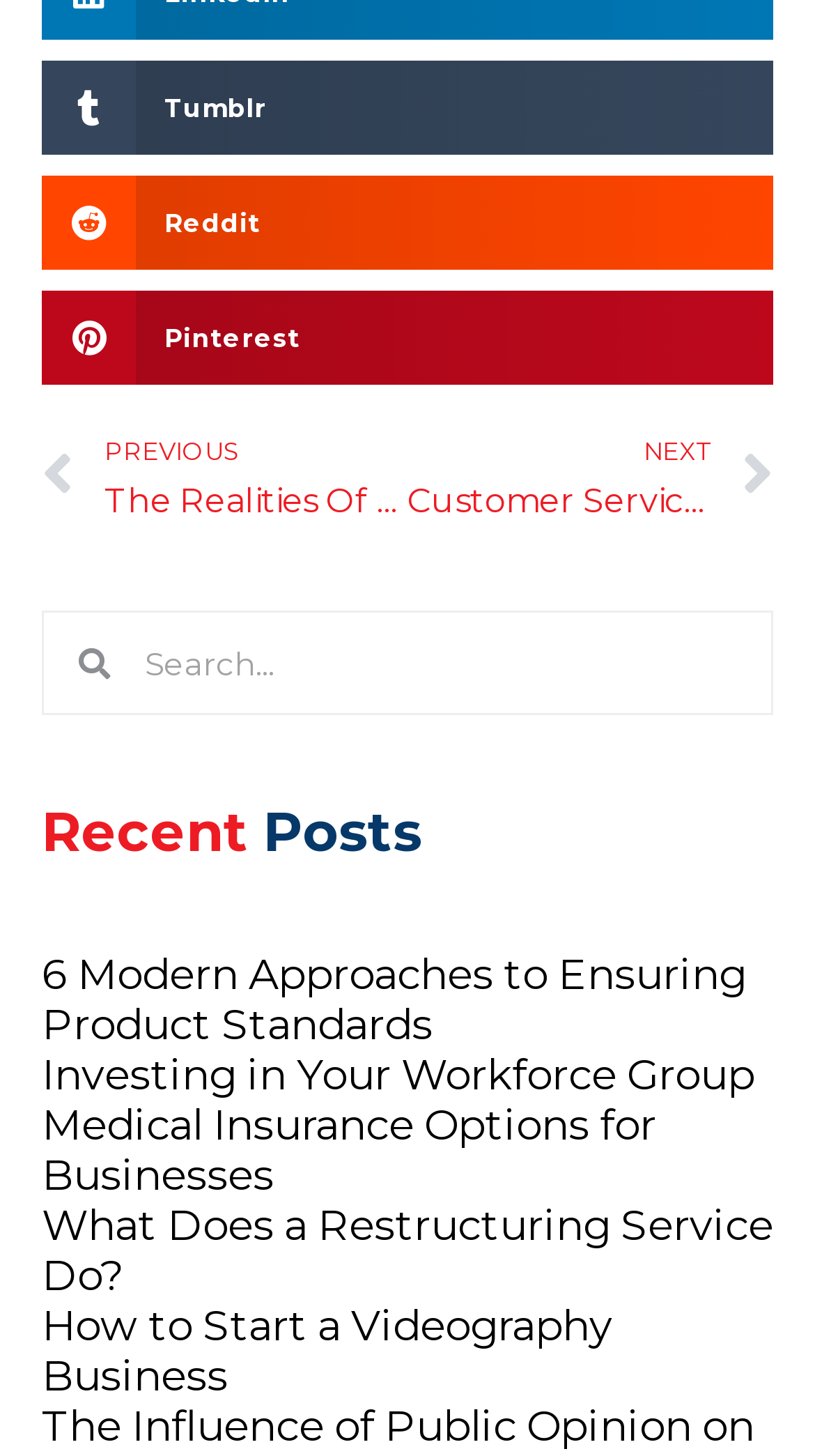Respond to the following question using a concise word or phrase: 
What is the title of the first article?

6 Modern Approaches to Ensuring Product Standards